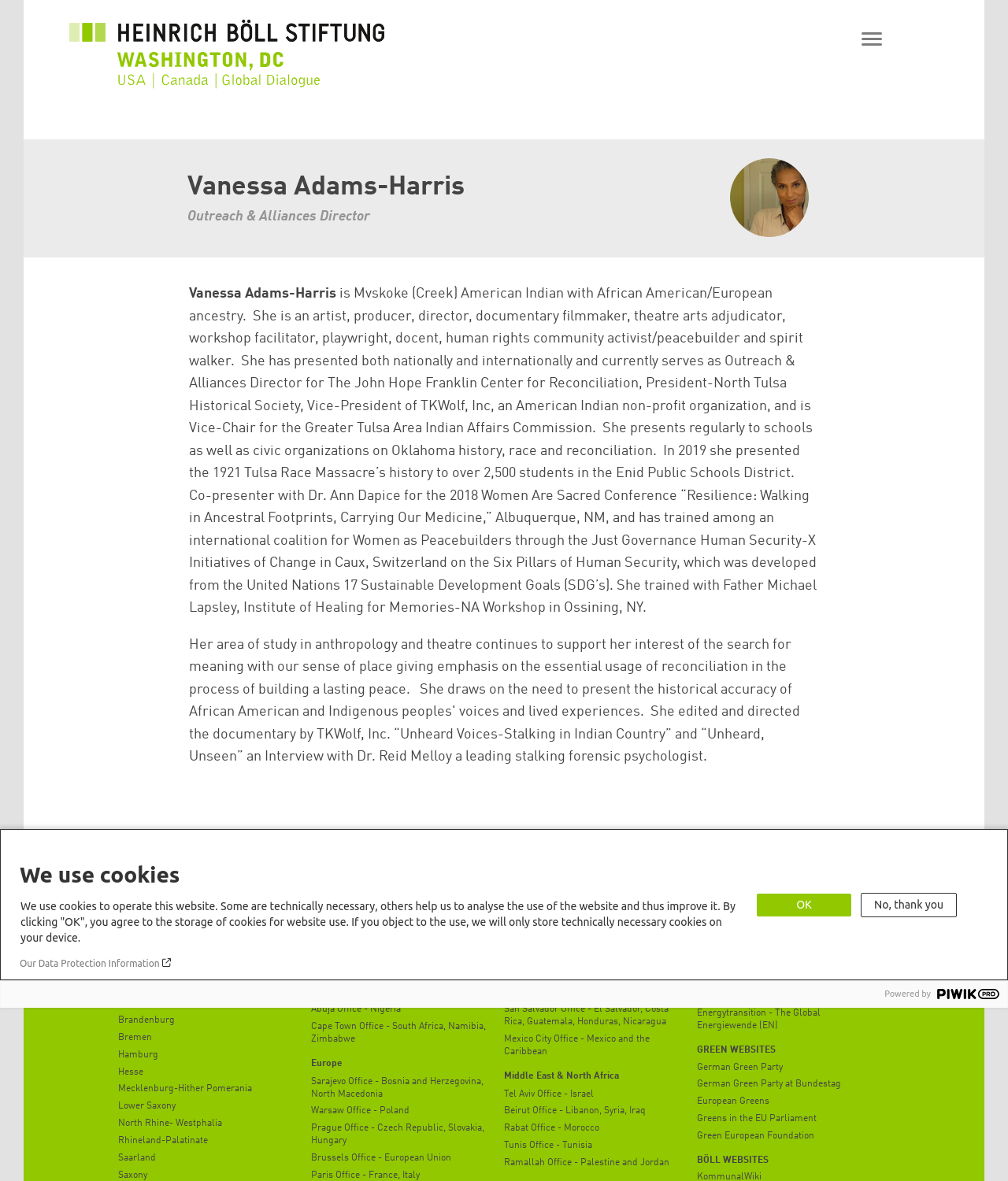Provide a one-word or short-phrase response to the question:
How many international offices does Heinrich Böll Stiftung have?

Multiple